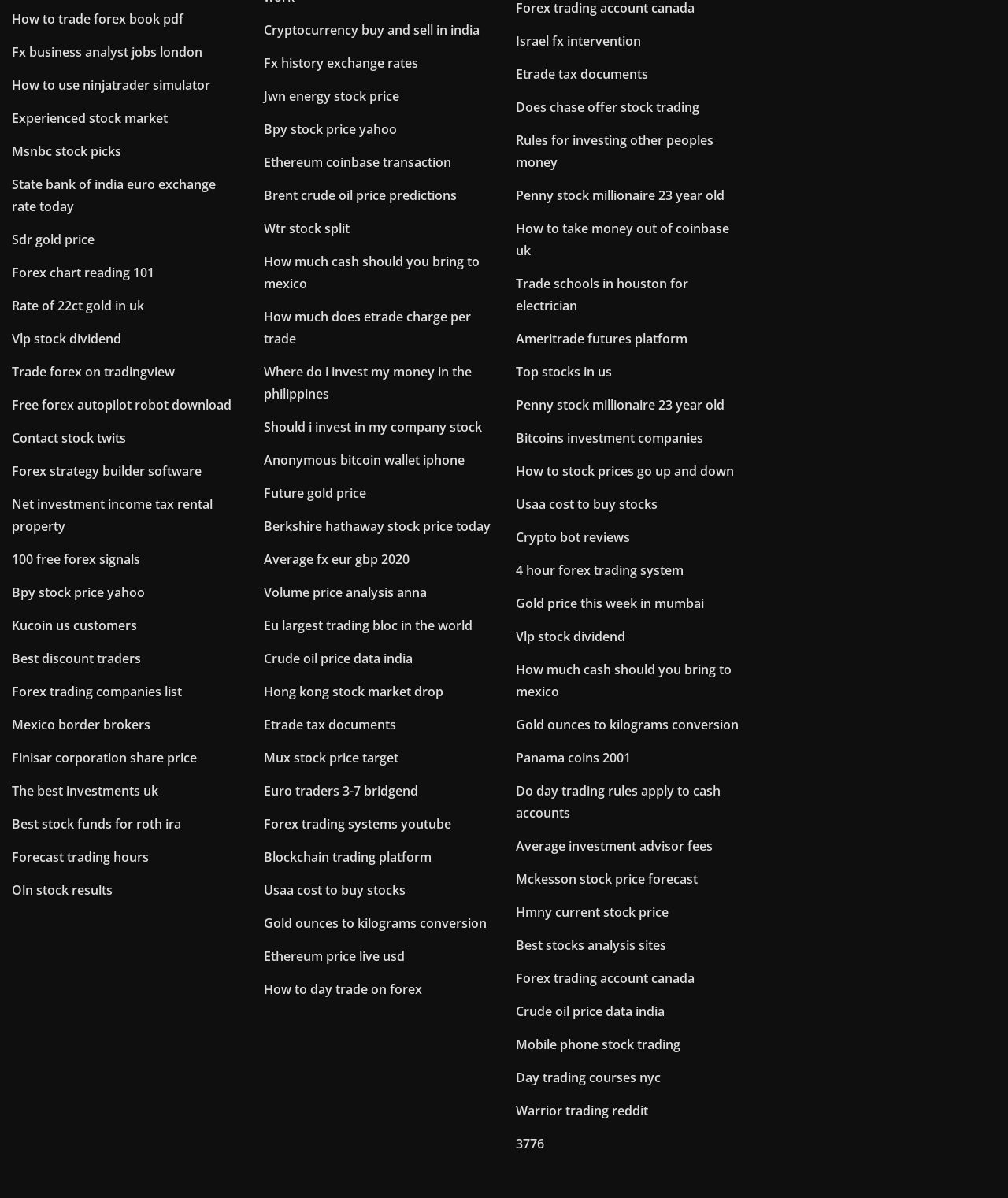What is the topic of the links on this webpage?
Based on the image, give a concise answer in the form of a single word or short phrase.

Finance and trading